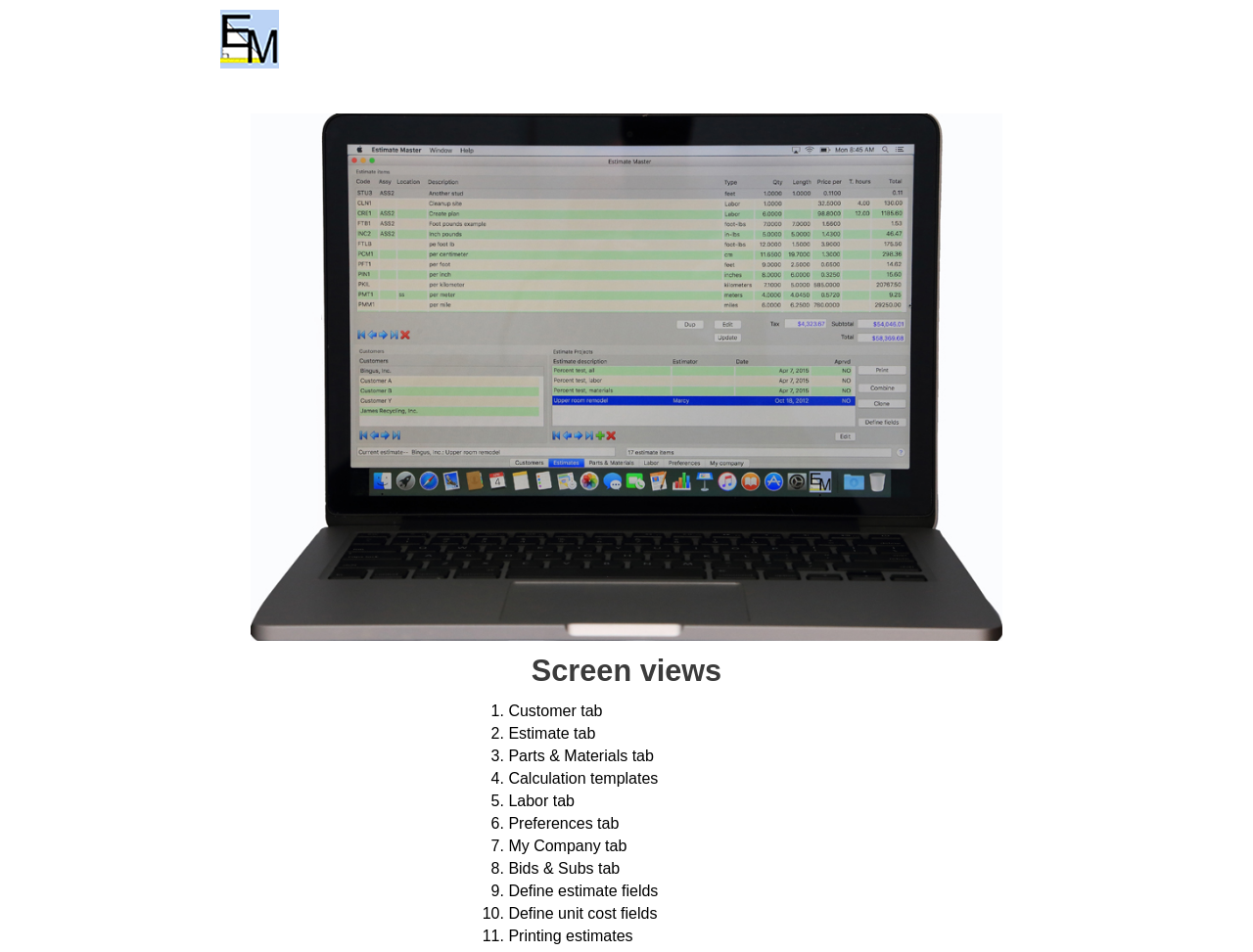Pinpoint the bounding box coordinates of the area that must be clicked to complete this instruction: "Go to Preferences tab".

[0.406, 0.856, 0.494, 0.873]